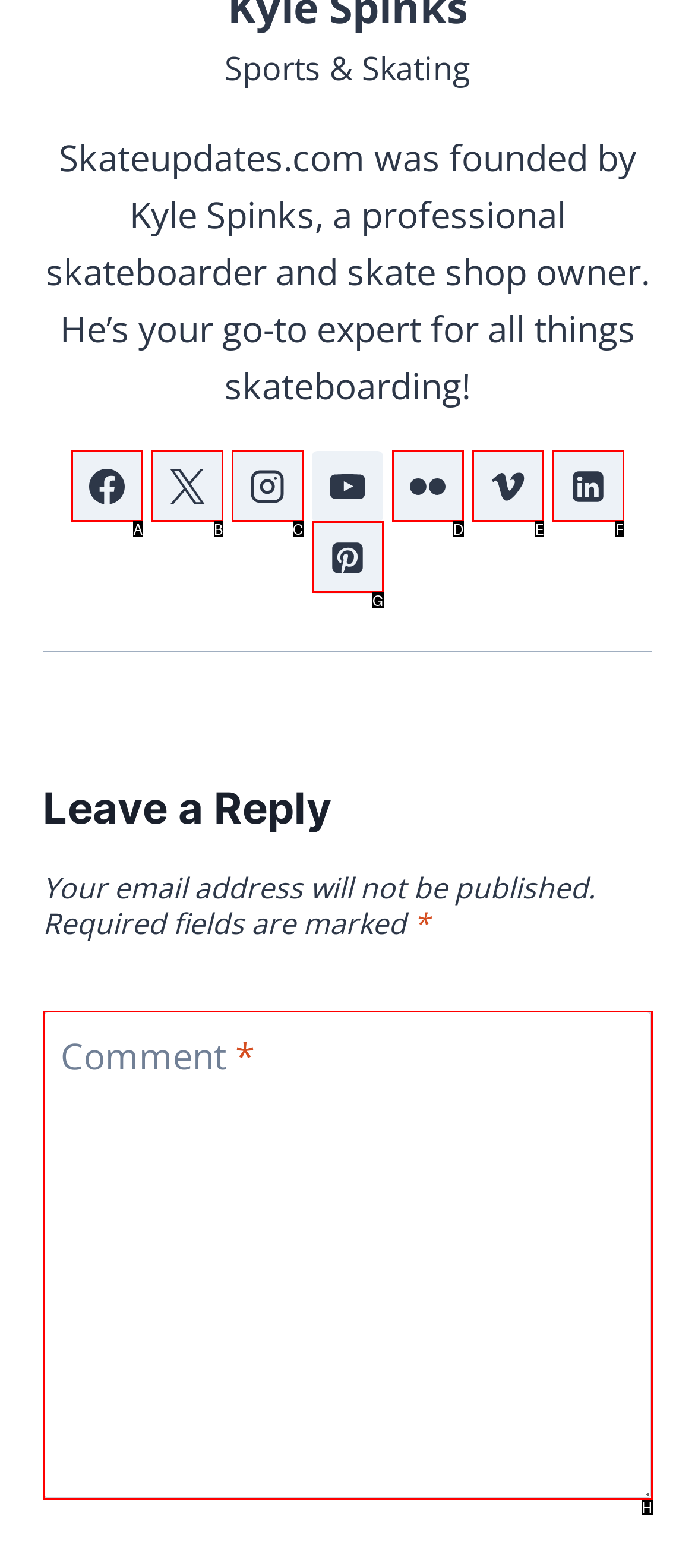Choose the option that matches the following description: Vimeo
Answer with the letter of the correct option.

E